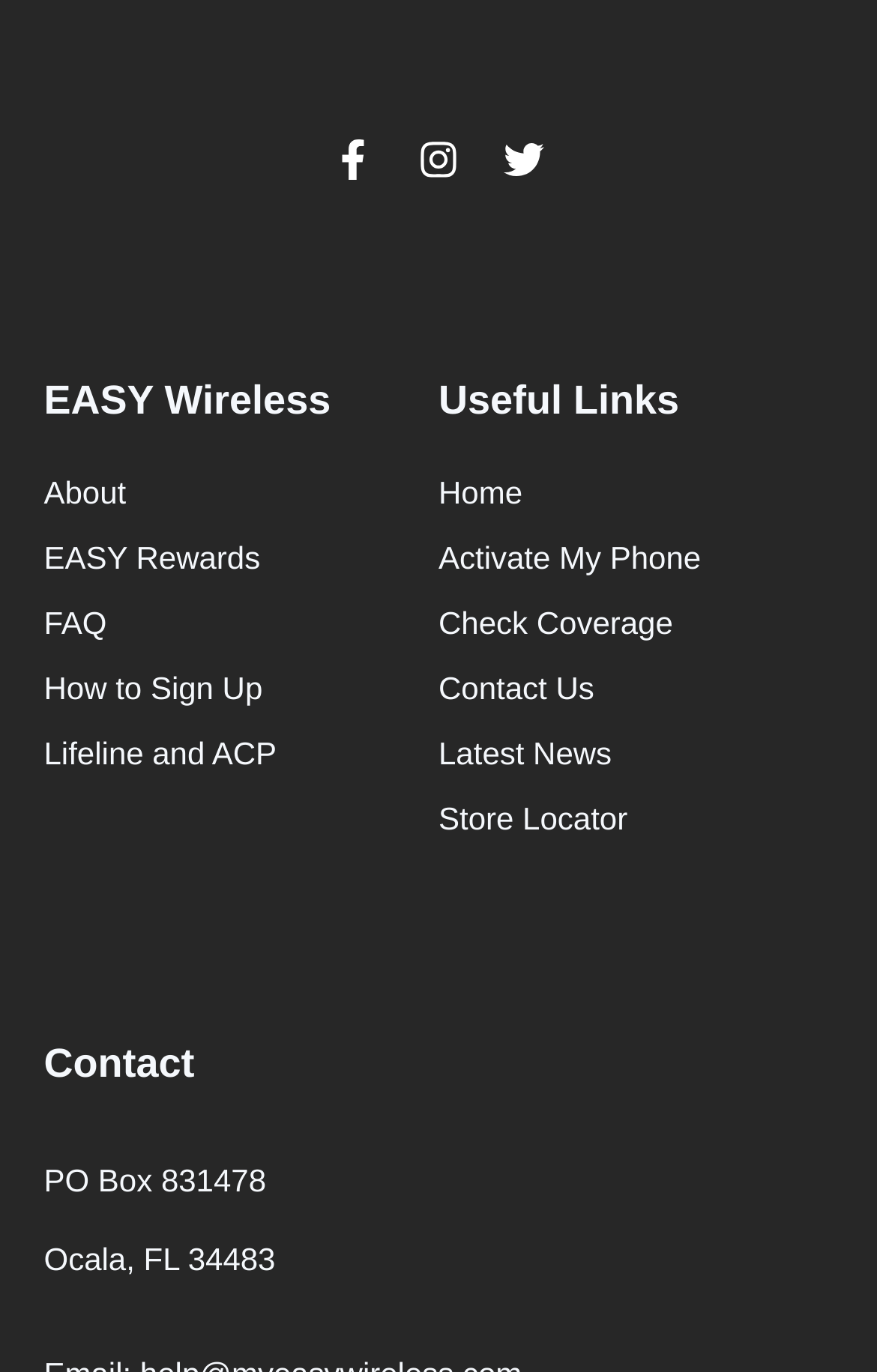Please specify the coordinates of the bounding box for the element that should be clicked to carry out this instruction: "Visit the 'Store Locator'". The coordinates must be four float numbers between 0 and 1, formatted as [left, top, right, bottom].

[0.5, 0.581, 0.95, 0.615]